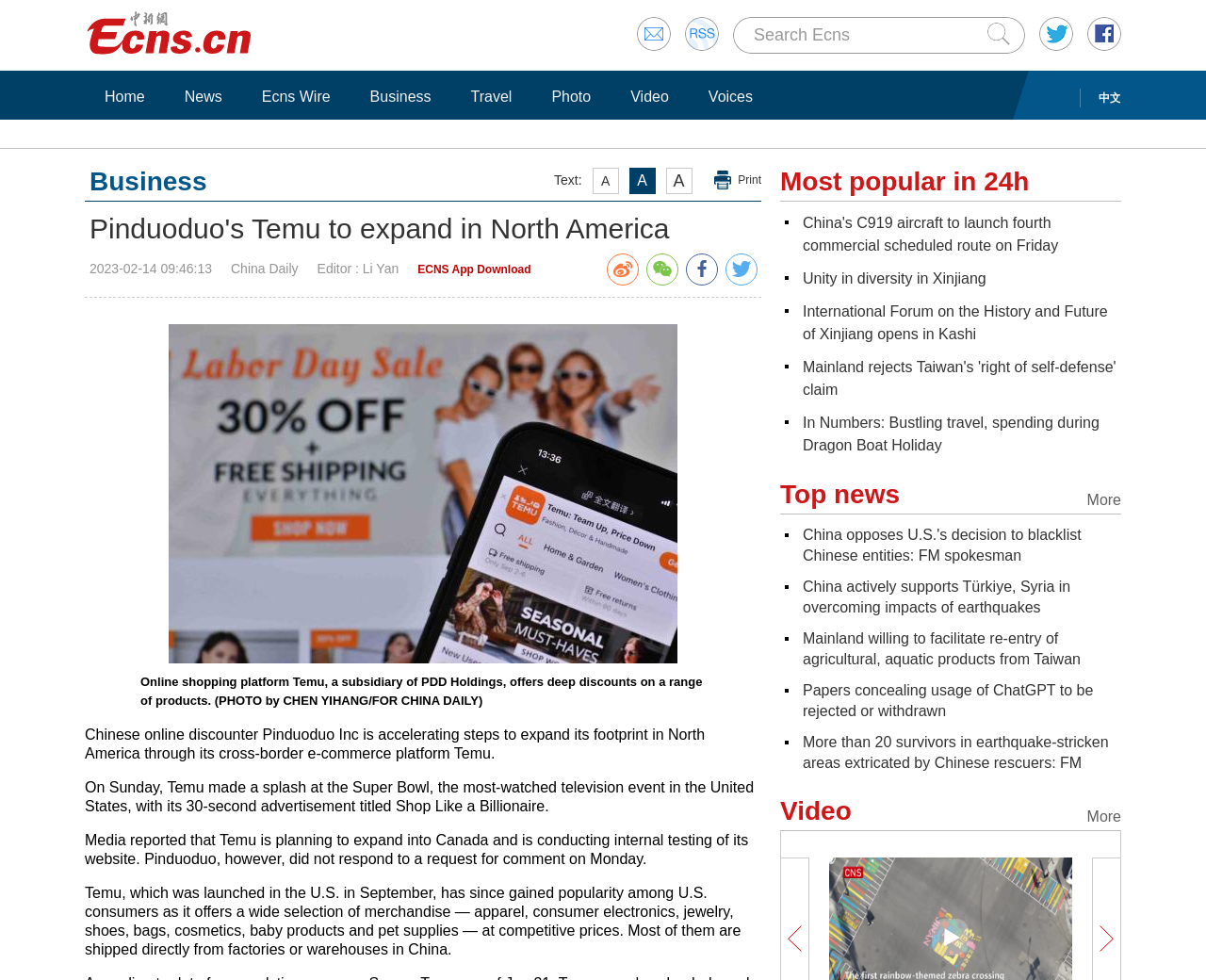Respond concisely with one word or phrase to the following query:
What is the name of the online shopping platform?

Temu